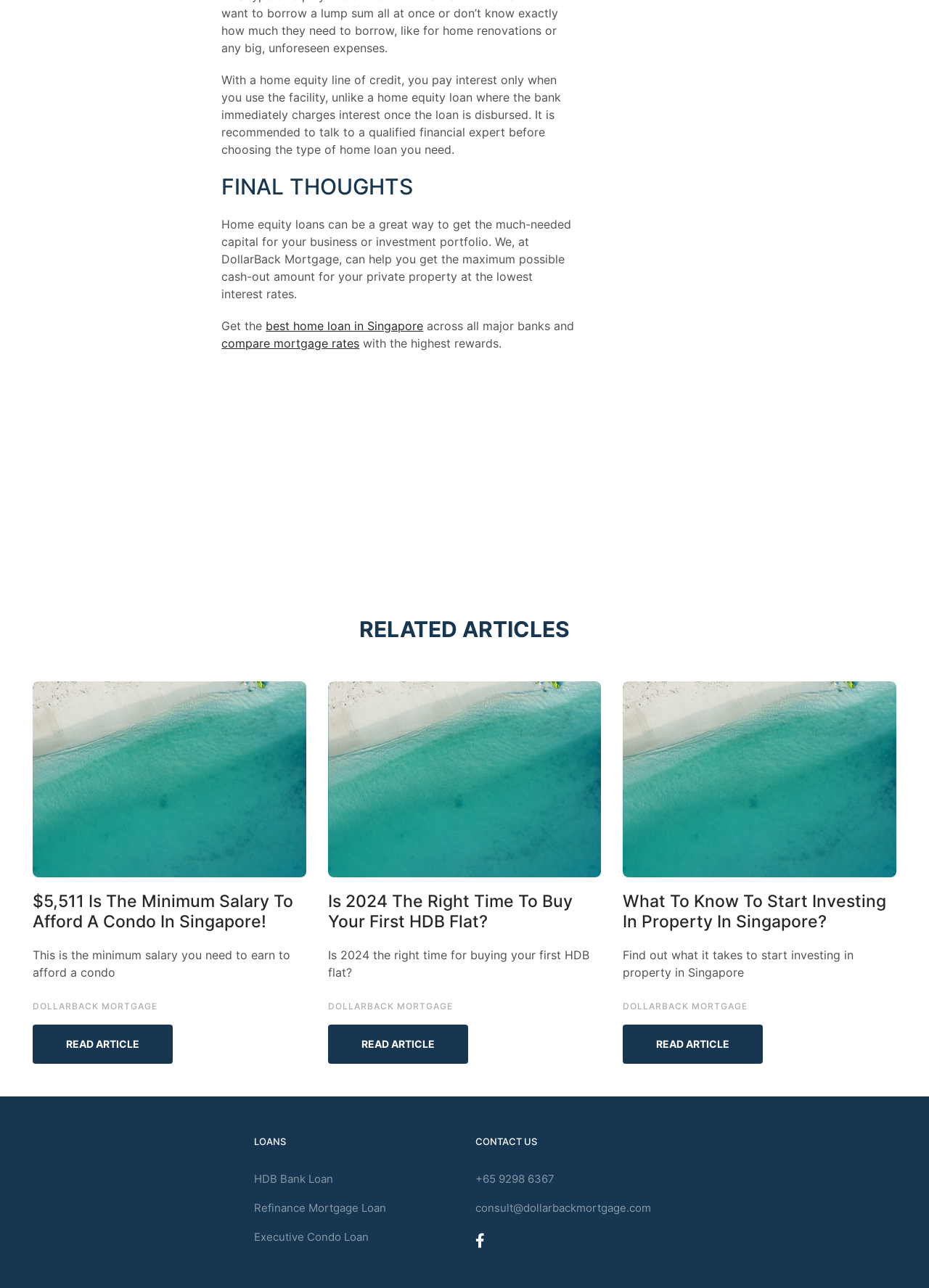Identify the bounding box of the UI element that matches this description: "".

[0.512, 0.949, 0.522, 0.978]